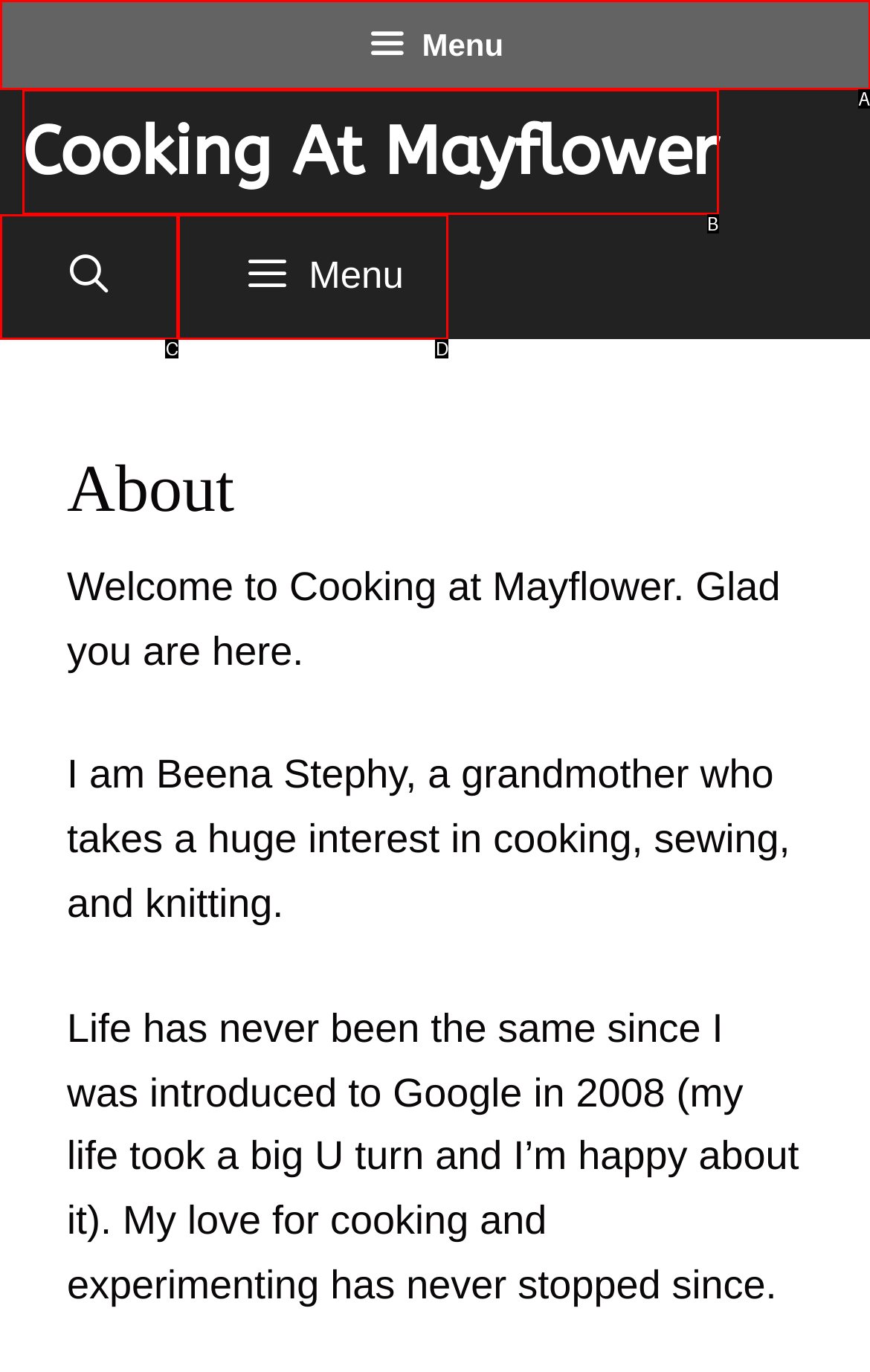Based on the element described as: aria-label="Open Search Bar"
Find and respond with the letter of the correct UI element.

C